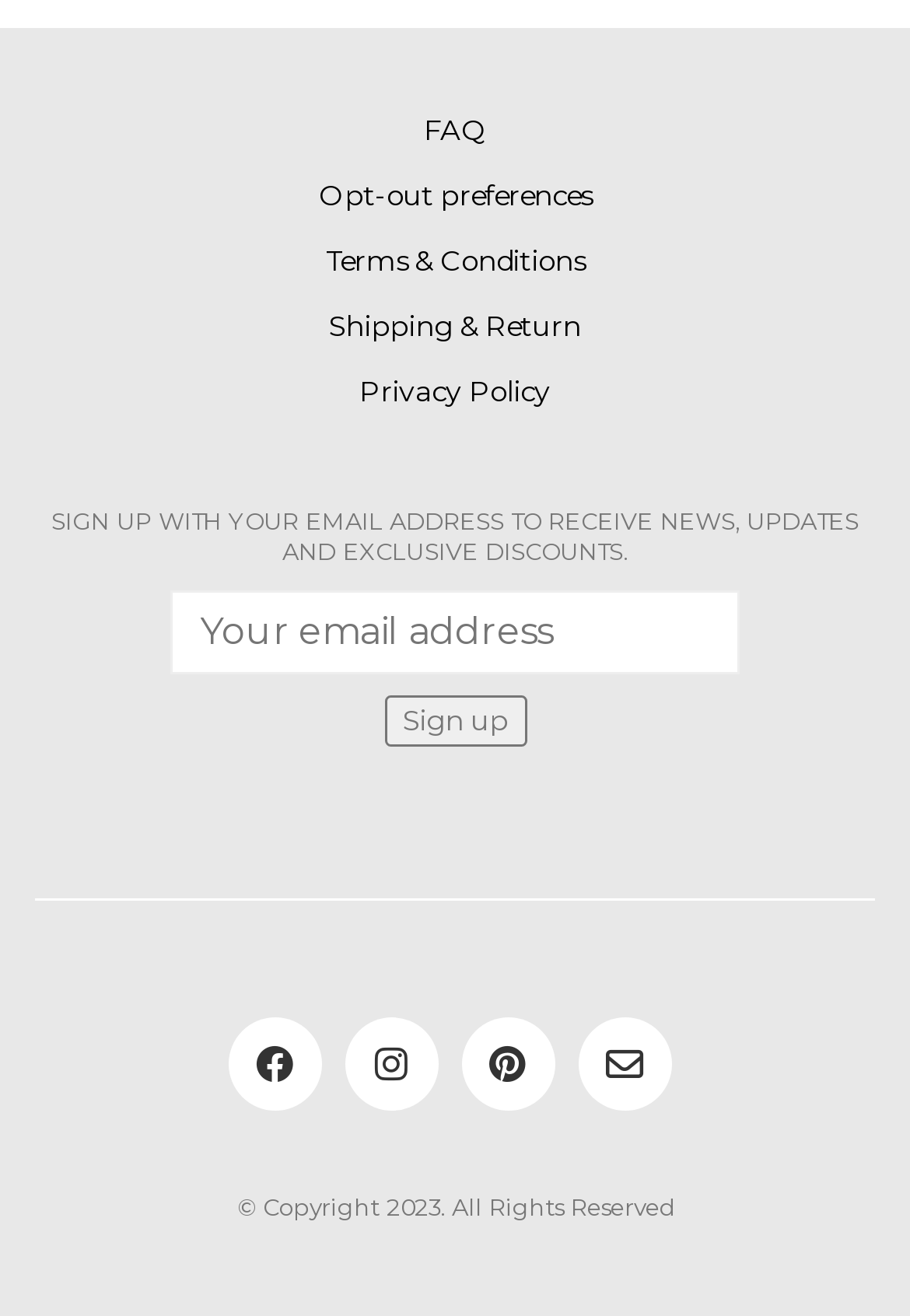How many links are present in the complementary section?
Identify the answer in the screenshot and reply with a single word or phrase.

5